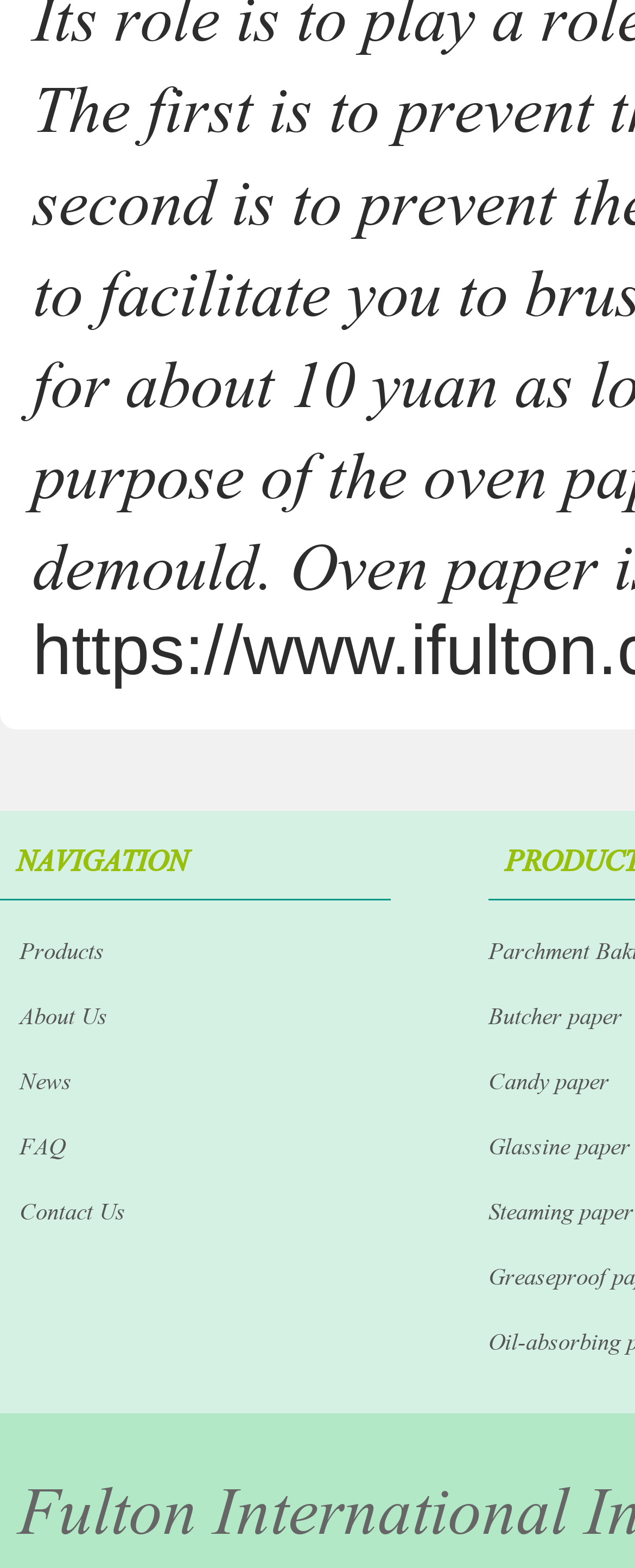Please provide a brief answer to the following inquiry using a single word or phrase:
How many categories of paper are listed on the webpage?

4